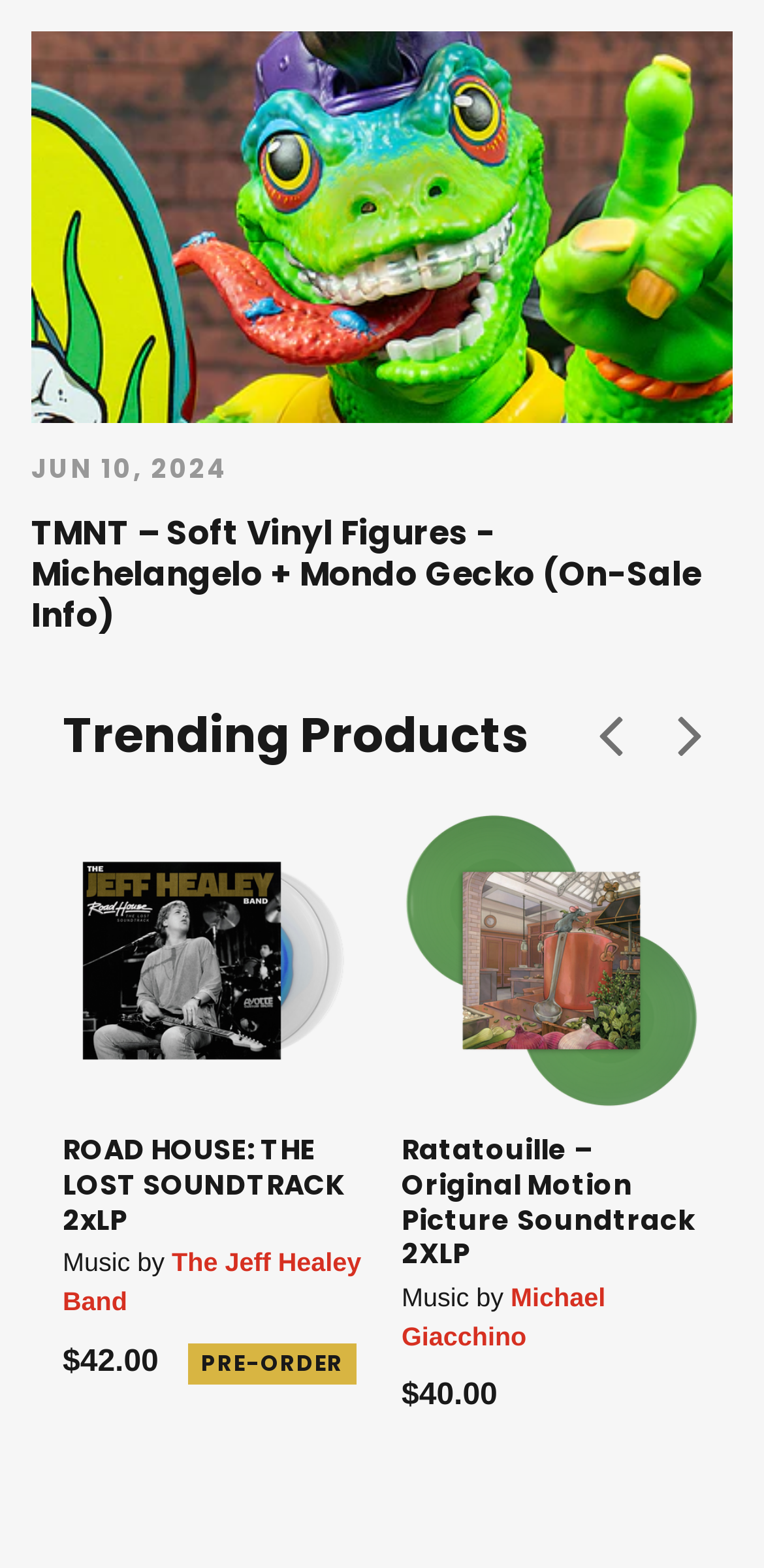What is the function of the button with the image?
Give a detailed explanation using the information visible in the image.

I determined the function of the button by looking at its text and the image it contains. The button has an image and the text 'Previous slide', which suggests that it is used to navigate to the previous slide of products.